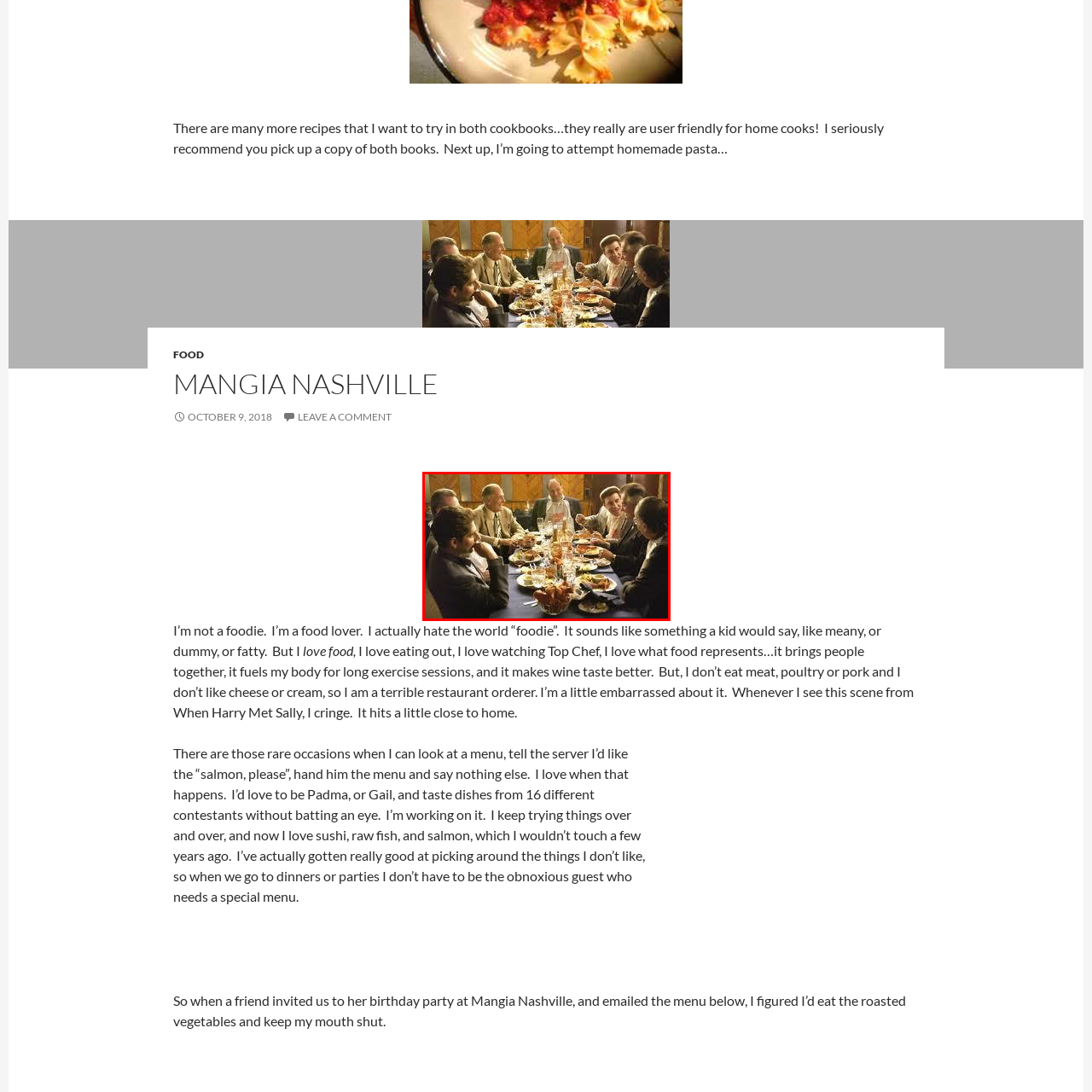Direct your attention to the image marked by the red boundary, What are the men engaged in? Provide a single word or phrase in response.

Animated conversation